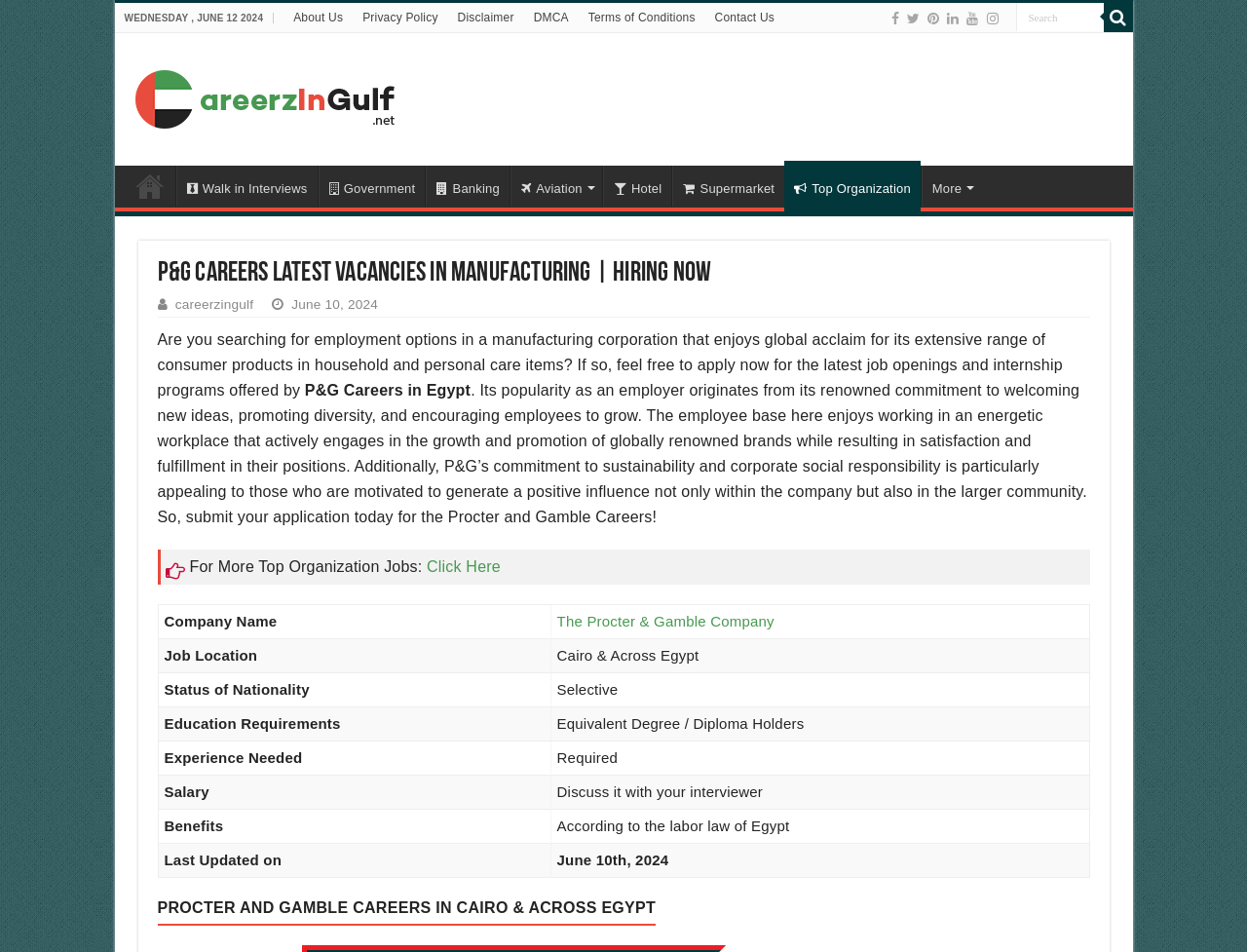Please specify the bounding box coordinates for the clickable region that will help you carry out the instruction: "Search for a job".

[0.814, 0.003, 0.885, 0.033]